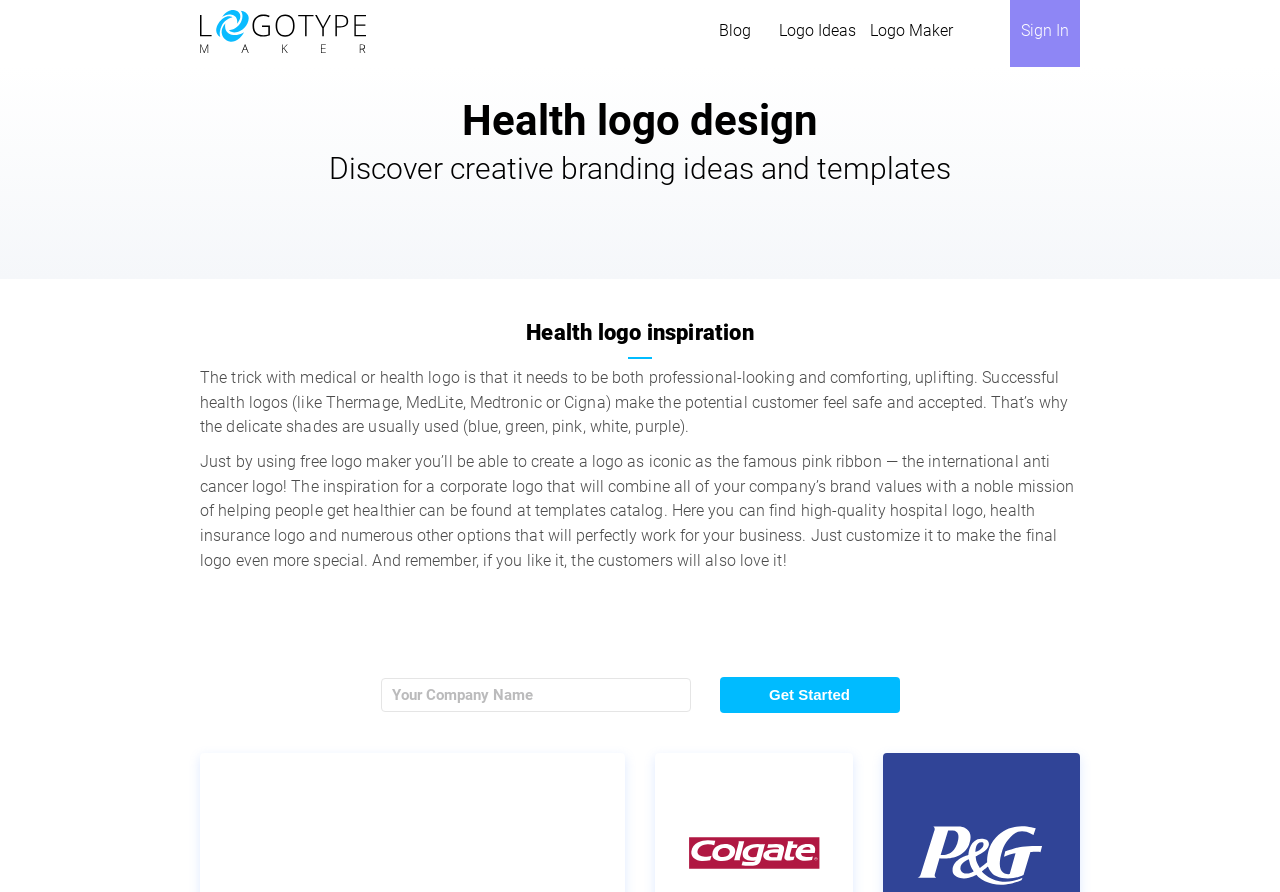Using the description: "Blog", identify the bounding box of the corresponding UI element in the screenshot.

[0.547, 0.0, 0.602, 0.075]